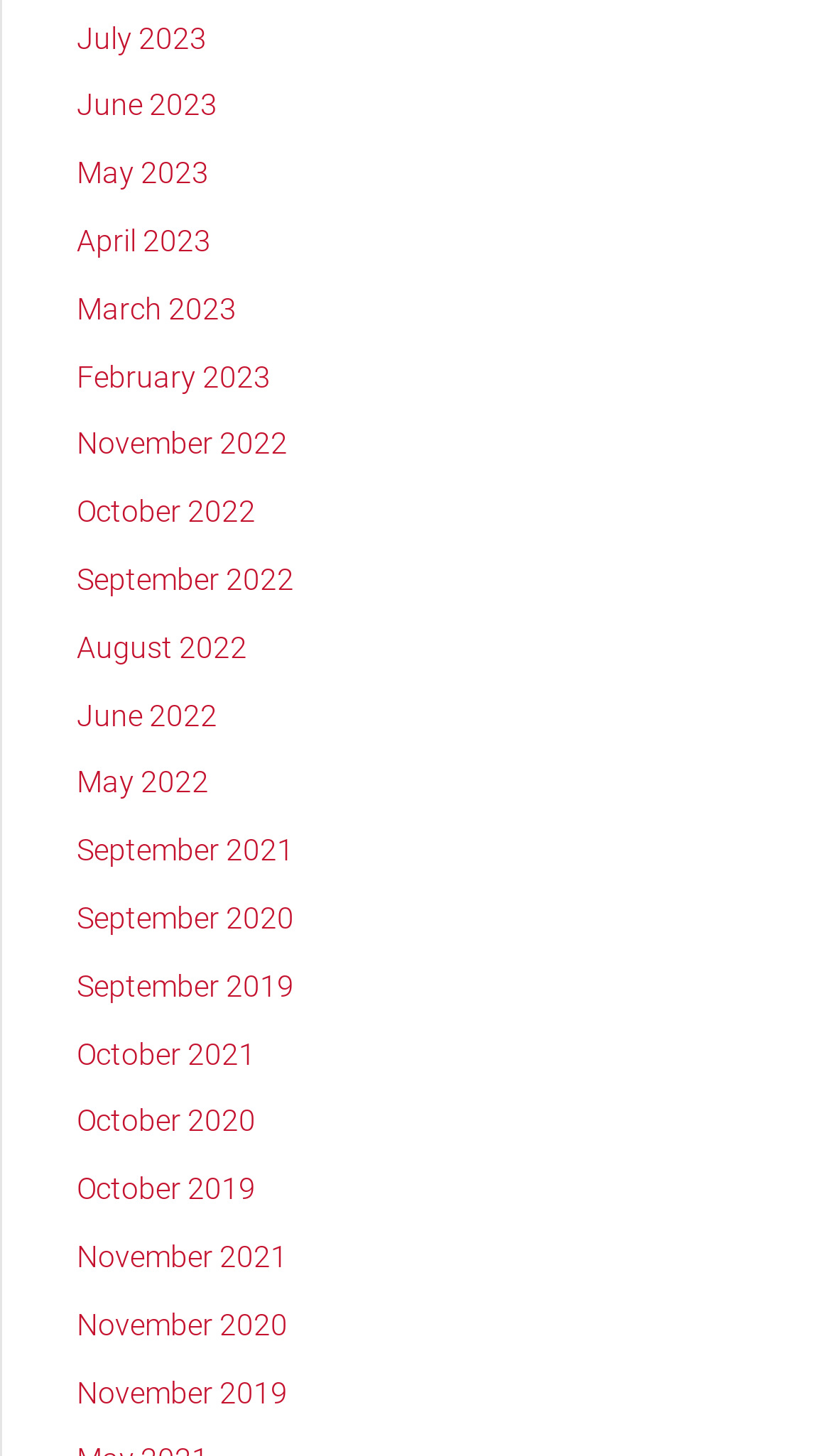Please identify the bounding box coordinates of the area I need to click to accomplish the following instruction: "Login to post a reply".

None